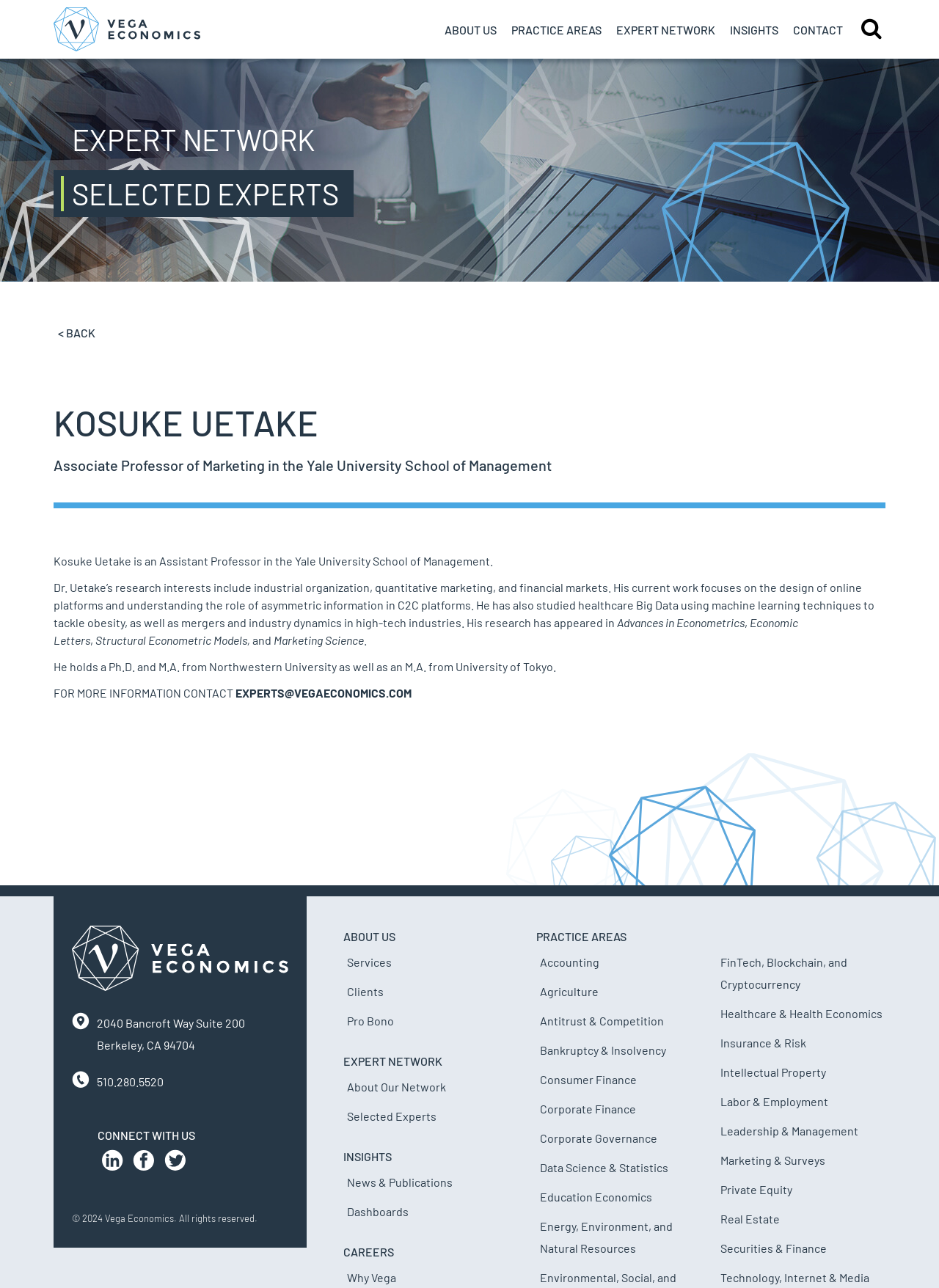Please answer the following question as detailed as possible based on the image: 
How many practice areas are listed on the webpage?

By counting the link elements under the 'PRACTICE AREAS' section, I found 20 practice areas listed, including Accounting, Agriculture, Antitrust & Competition, and so on.